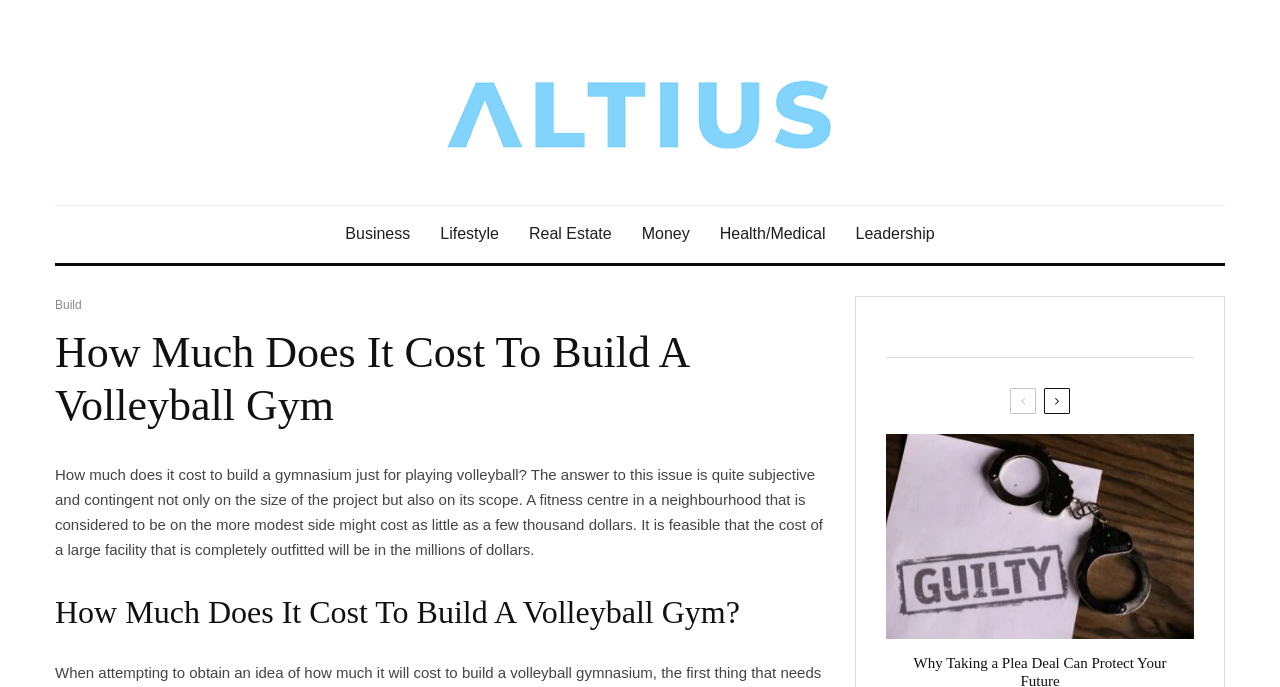Please find the bounding box coordinates of the element that you should click to achieve the following instruction: "Click on the 'Build' link". The coordinates should be presented as four float numbers between 0 and 1: [left, top, right, bottom].

[0.043, 0.43, 0.064, 0.459]